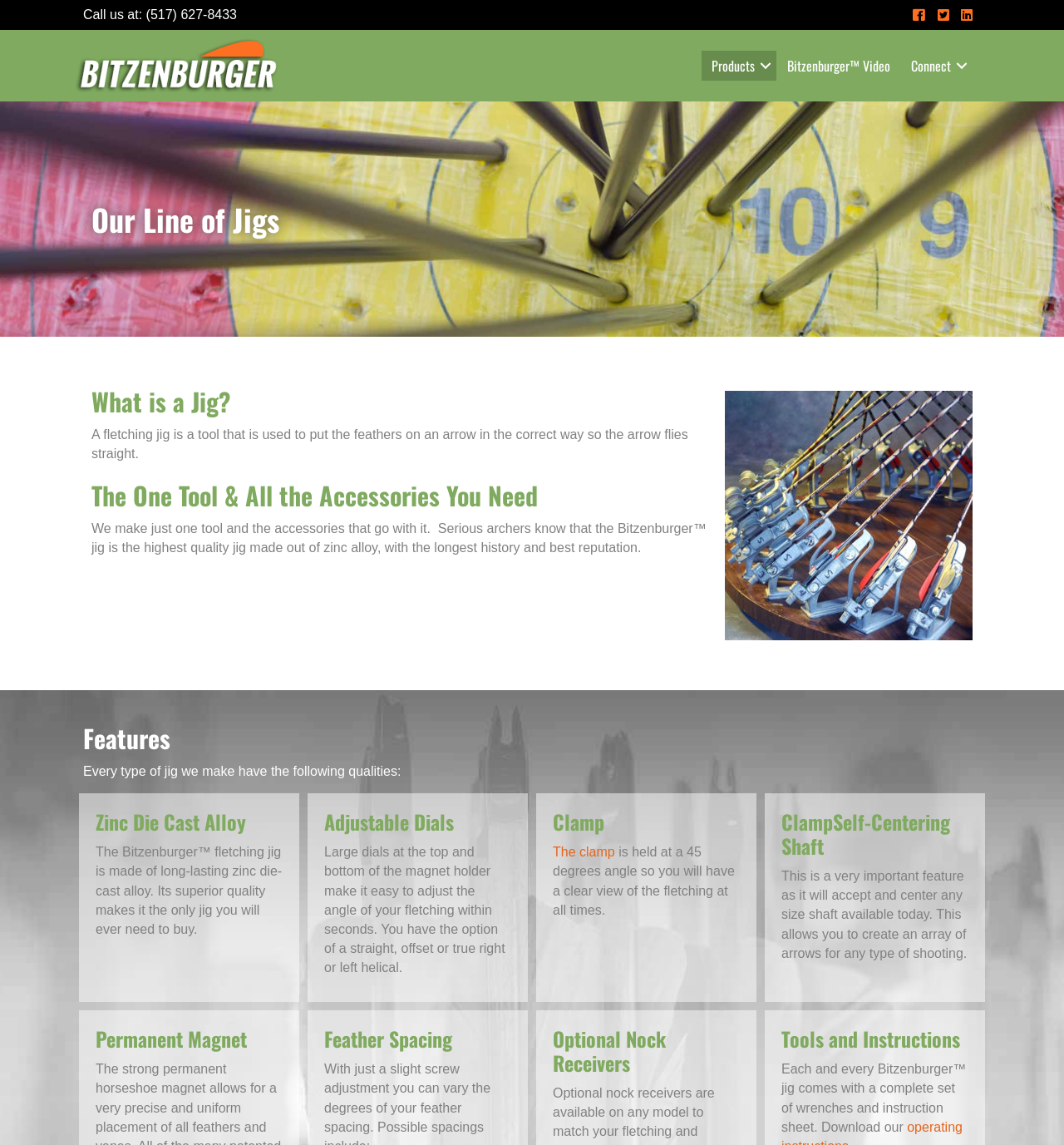Given the element description, predict the bounding box coordinates in the format (top-left x, top-left y, bottom-right x, bottom-right y), using floating point numbers between 0 and 1: Products

[0.659, 0.044, 0.73, 0.07]